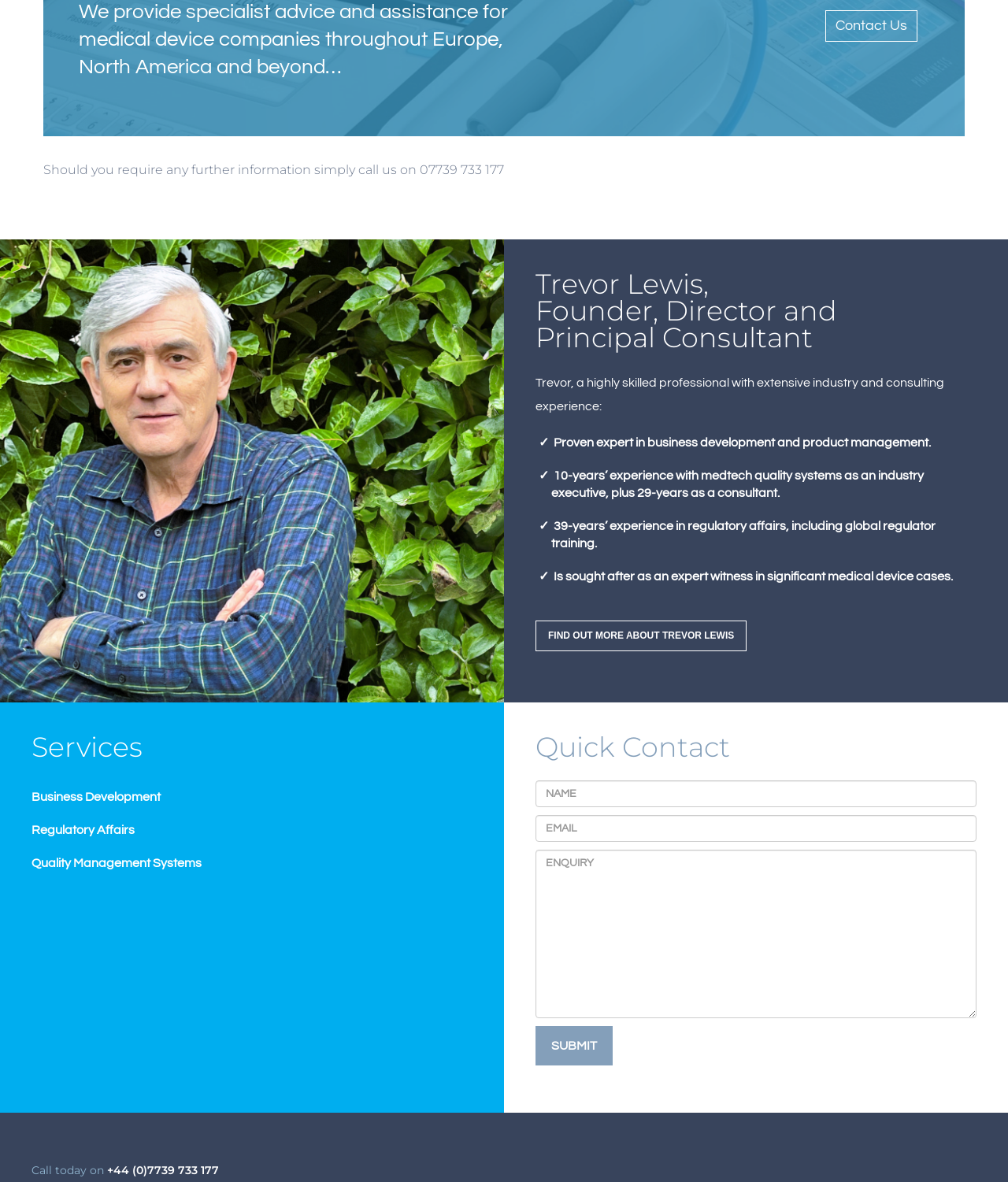Can you specify the bounding box coordinates of the area that needs to be clicked to fulfill the following instruction: "Call the phone number"?

[0.106, 0.984, 0.217, 0.996]